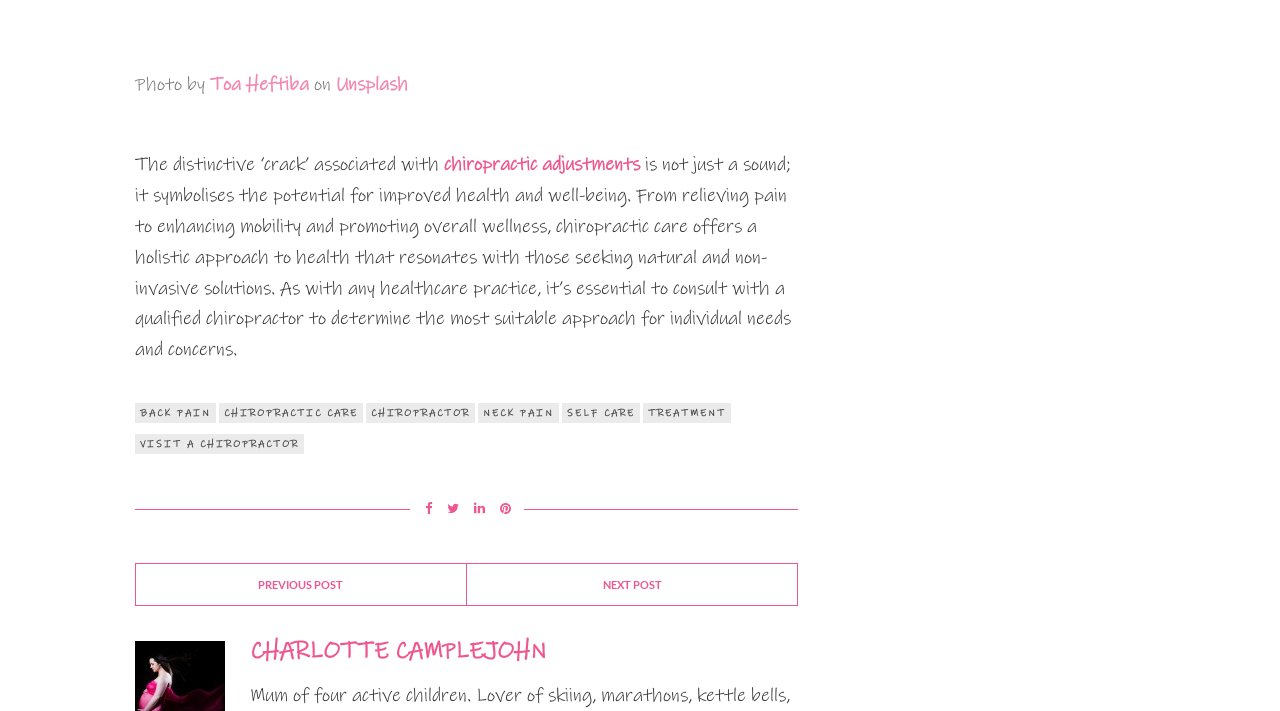Pinpoint the bounding box coordinates of the area that should be clicked to complete the following instruction: "Read the previous post". The coordinates must be given as four float numbers between 0 and 1, i.e., [left, top, right, bottom].

[0.106, 0.793, 0.365, 0.851]